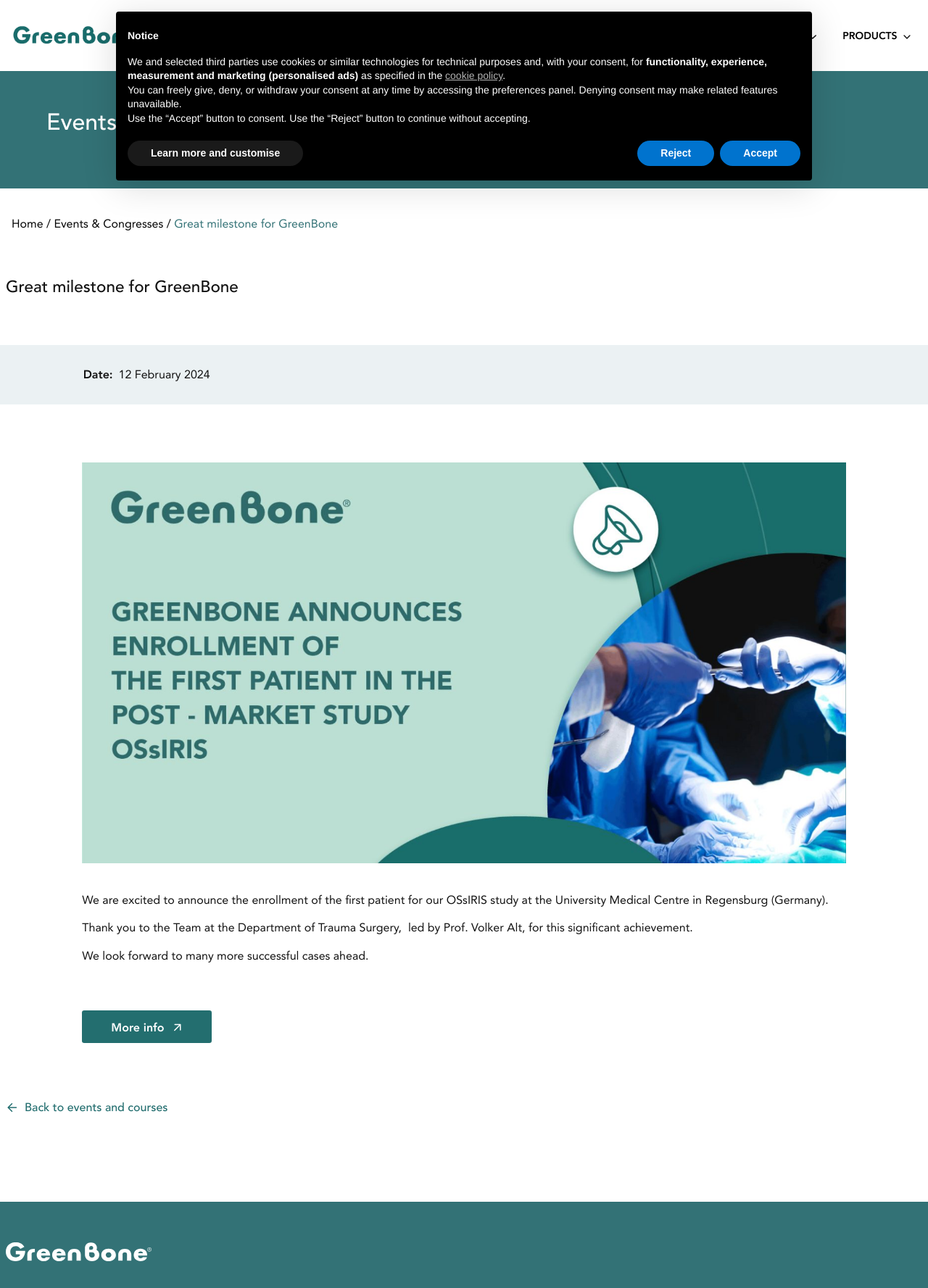What is the name of the department mentioned in the article?
Based on the image, provide a one-word or brief-phrase response.

Department of Trauma Surgery